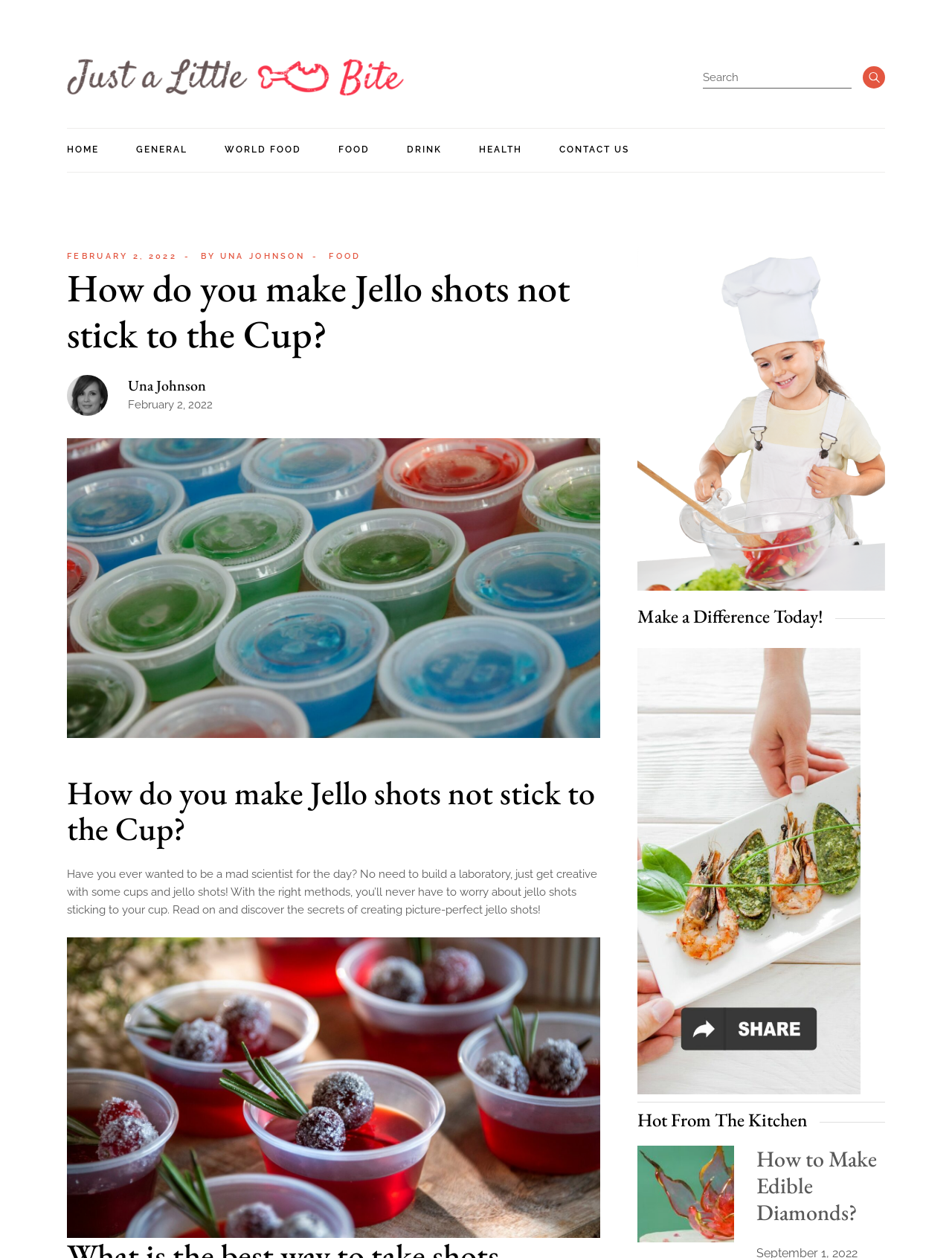What is the title of the section below the article?
Answer the question with a detailed and thorough explanation.

The title of the section below the article is 'Hot From The Kitchen', which is a heading that separates the article from the rest of the content on the webpage.